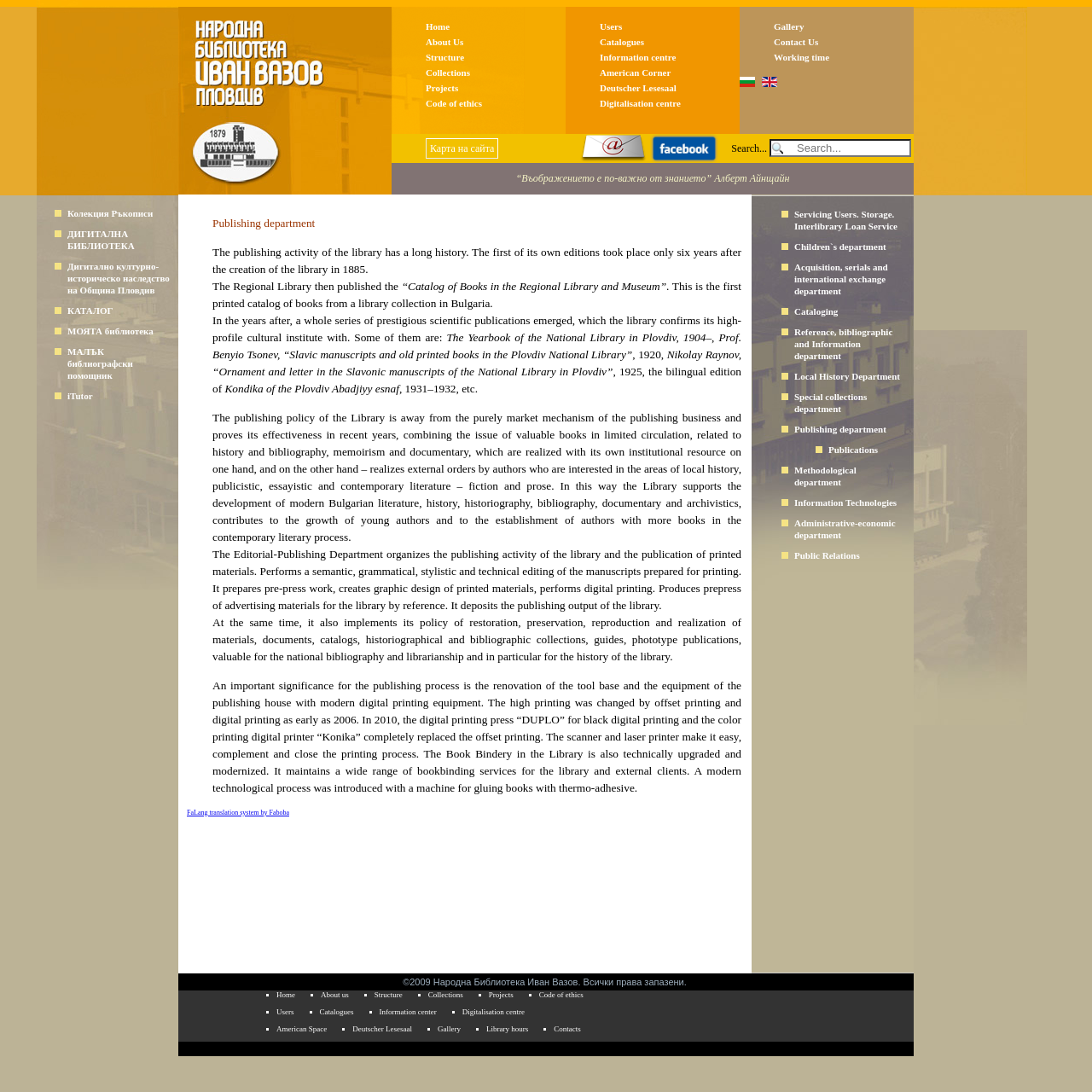Determine the bounding box coordinates of the clickable region to carry out the instruction: "Search for something".

[0.705, 0.127, 0.834, 0.144]